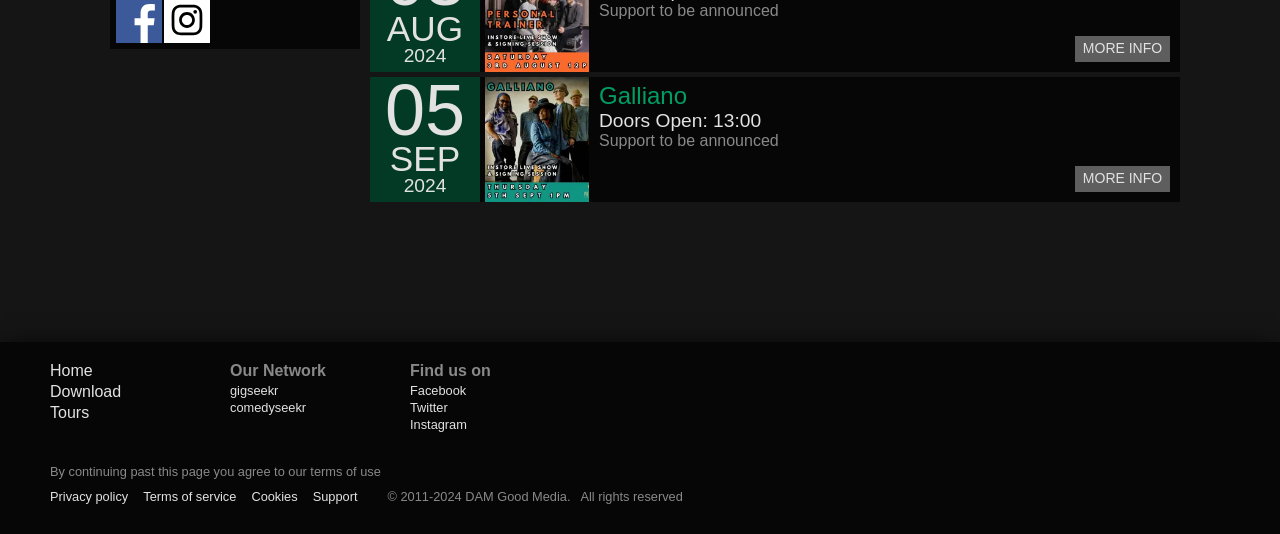Pinpoint the bounding box coordinates of the element that must be clicked to accomplish the following instruction: "Follow on Facebook". The coordinates should be in the format of four float numbers between 0 and 1, i.e., [left, top, right, bottom].

[0.32, 0.717, 0.364, 0.745]